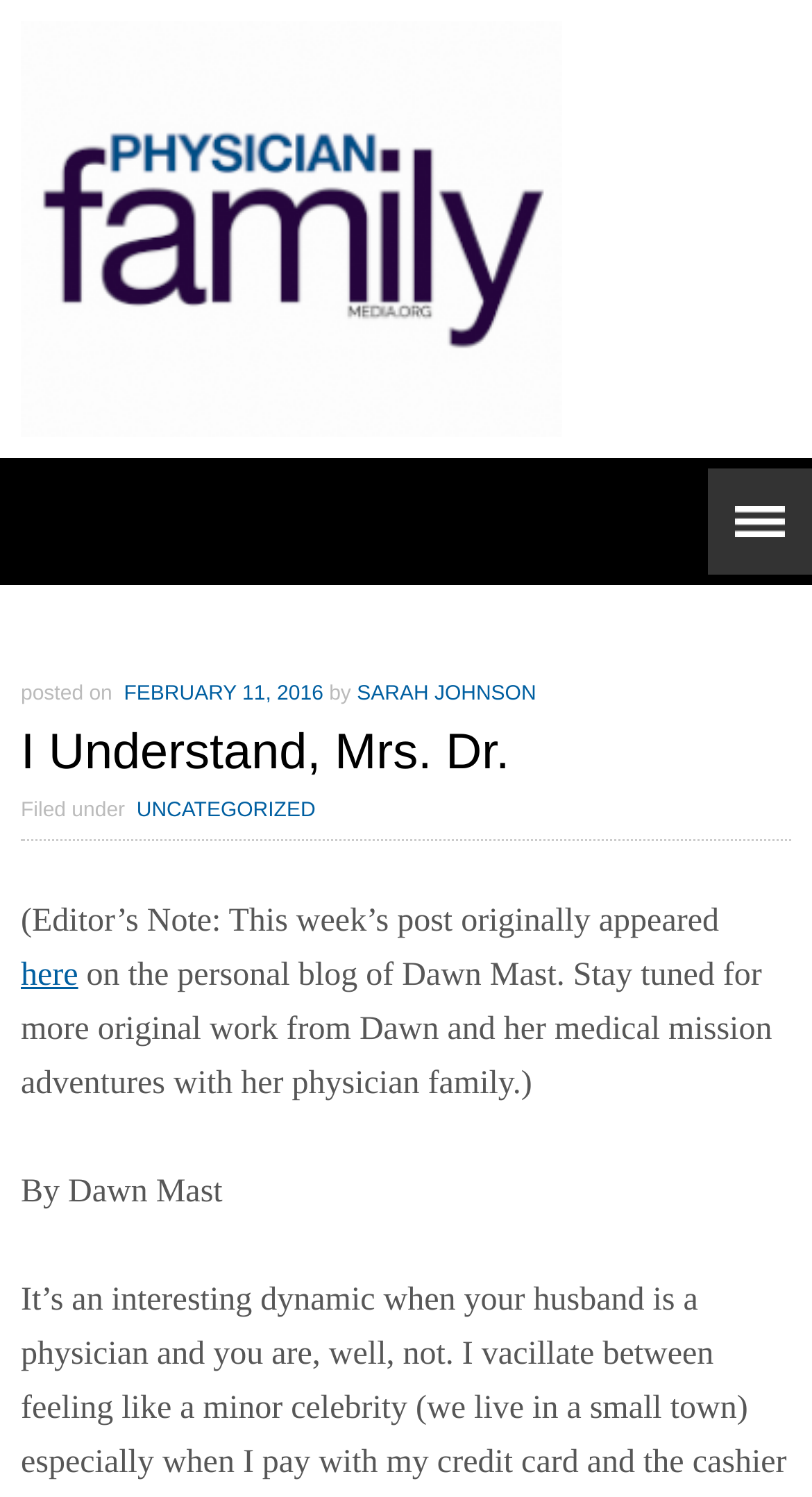Given the element description: "Uncategorized", predict the bounding box coordinates of this UI element. The coordinates must be four float numbers between 0 and 1, given as [left, top, right, bottom].

[0.168, 0.534, 0.389, 0.549]